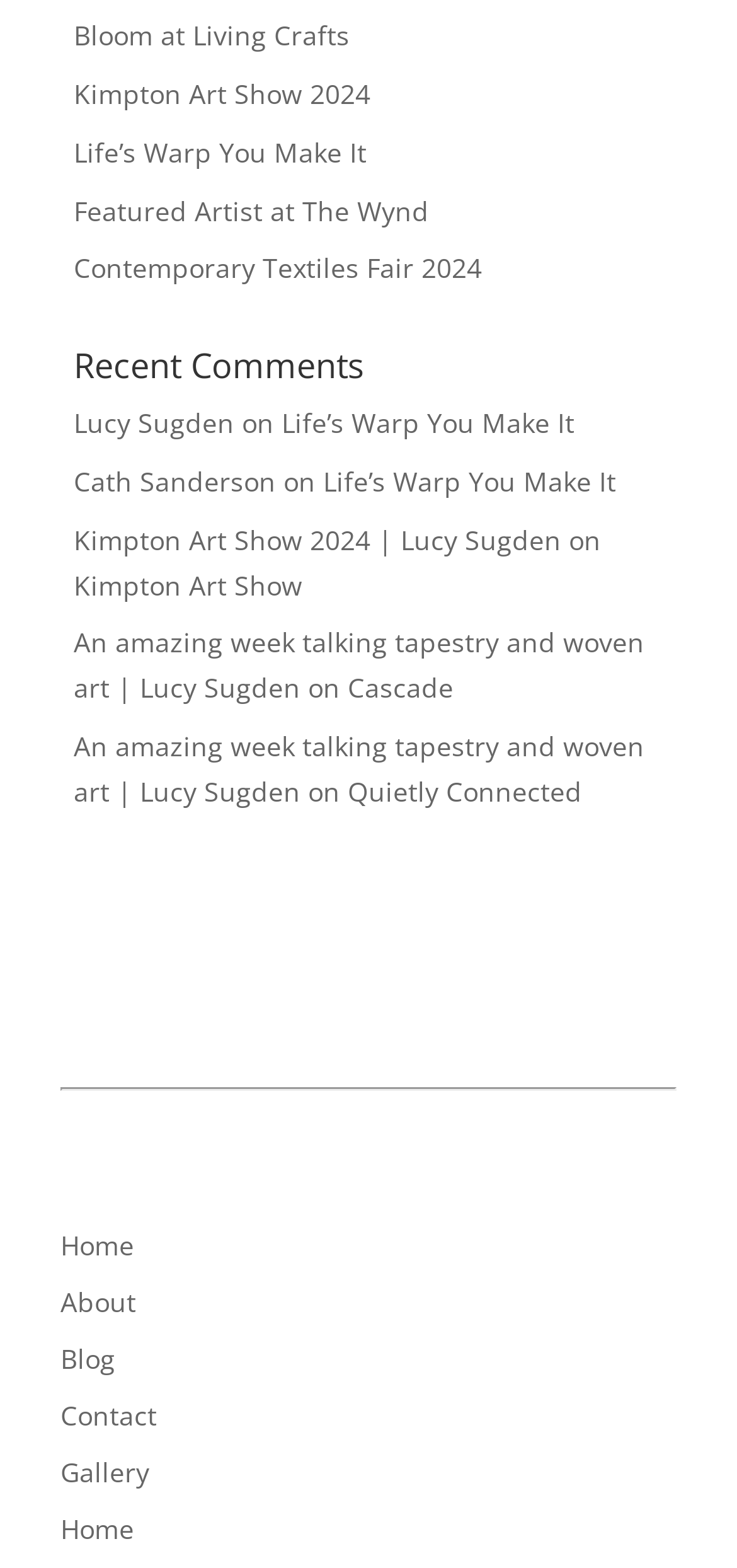Kindly determine the bounding box coordinates of the area that needs to be clicked to fulfill this instruction: "go to Kimpton Art Show 2024".

[0.1, 0.048, 0.503, 0.071]